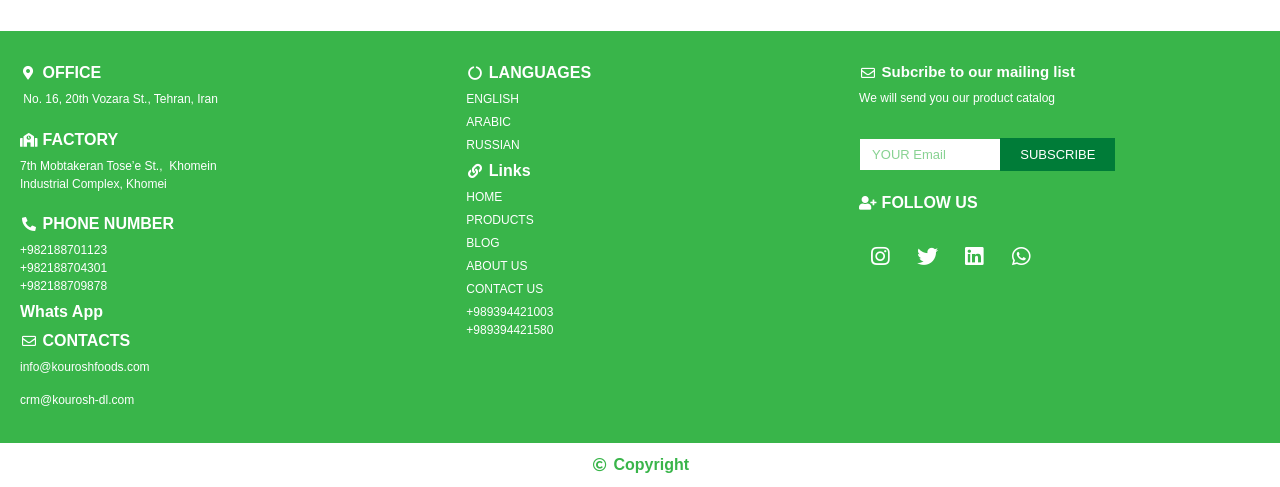Please locate the bounding box coordinates of the element that should be clicked to achieve the given instruction: "Click the PHONE NUMBER link".

[0.016, 0.495, 0.349, 0.532]